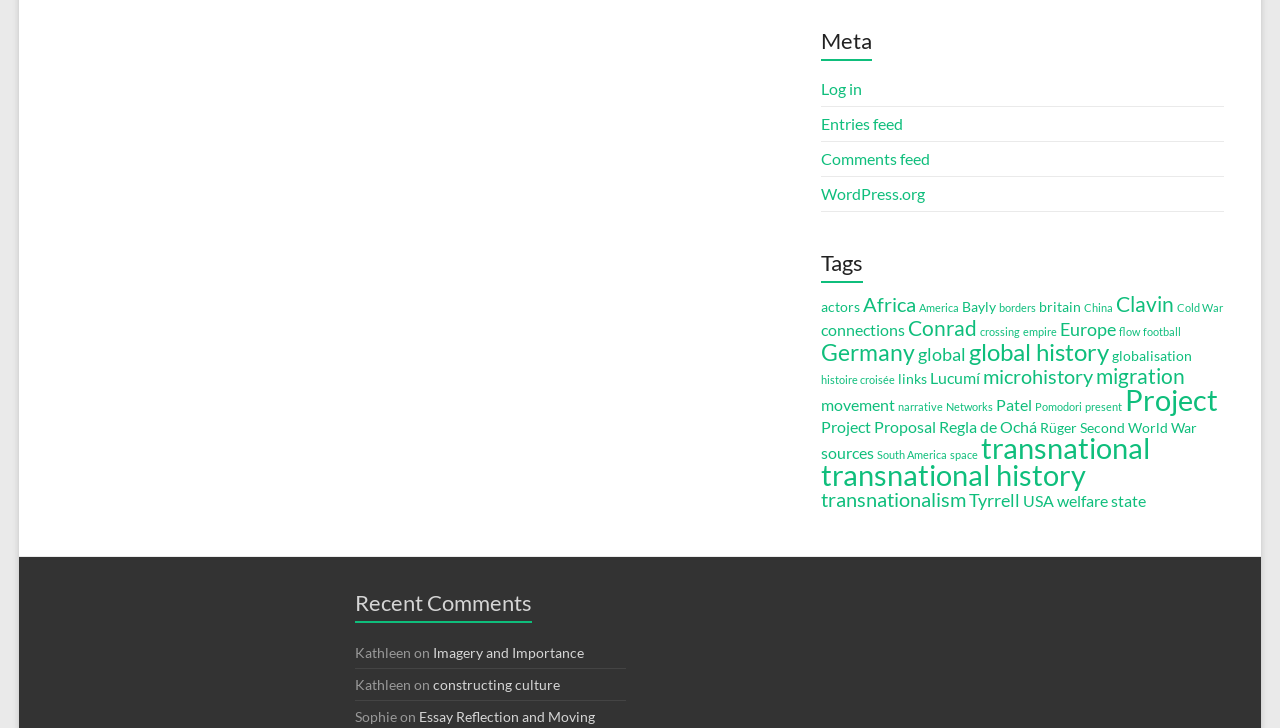Please specify the coordinates of the bounding box for the element that should be clicked to carry out this instruction: "Read 'Imagery and Importance' comment". The coordinates must be four float numbers between 0 and 1, formatted as [left, top, right, bottom].

[0.339, 0.884, 0.457, 0.908]